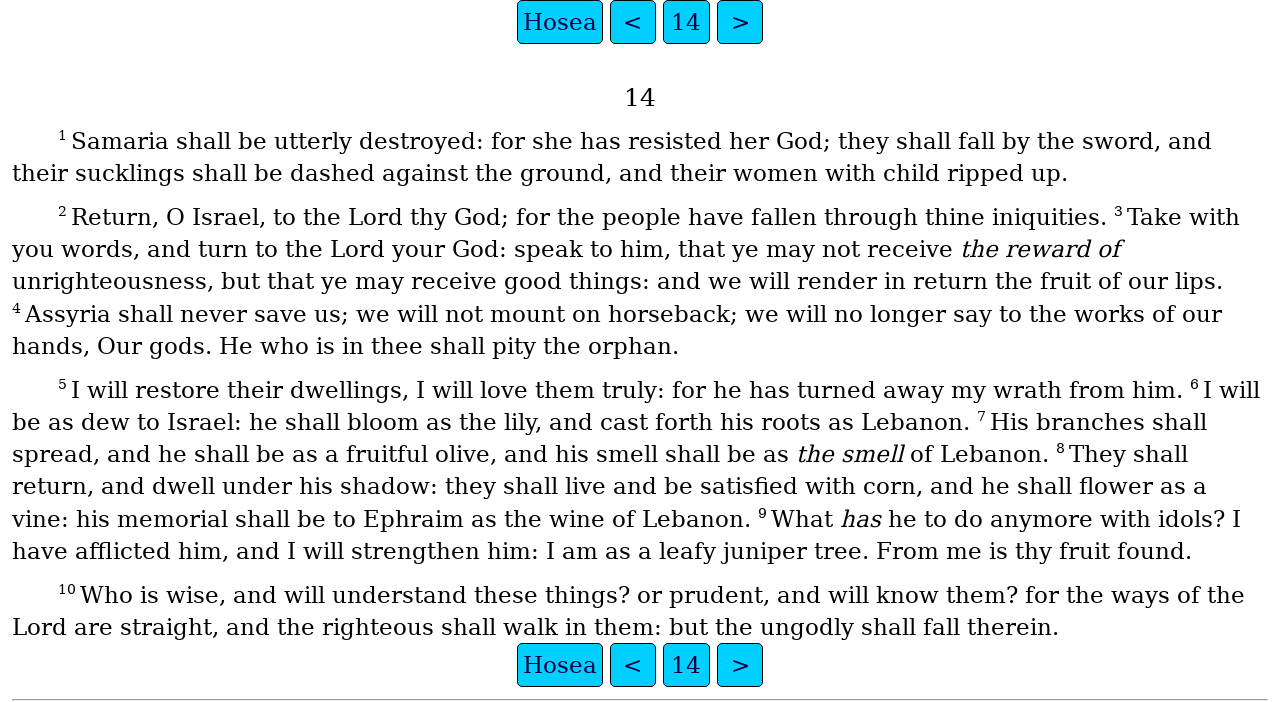Answer the following query concisely with a single word or phrase:
What is the first word of the first sentence?

Samaria